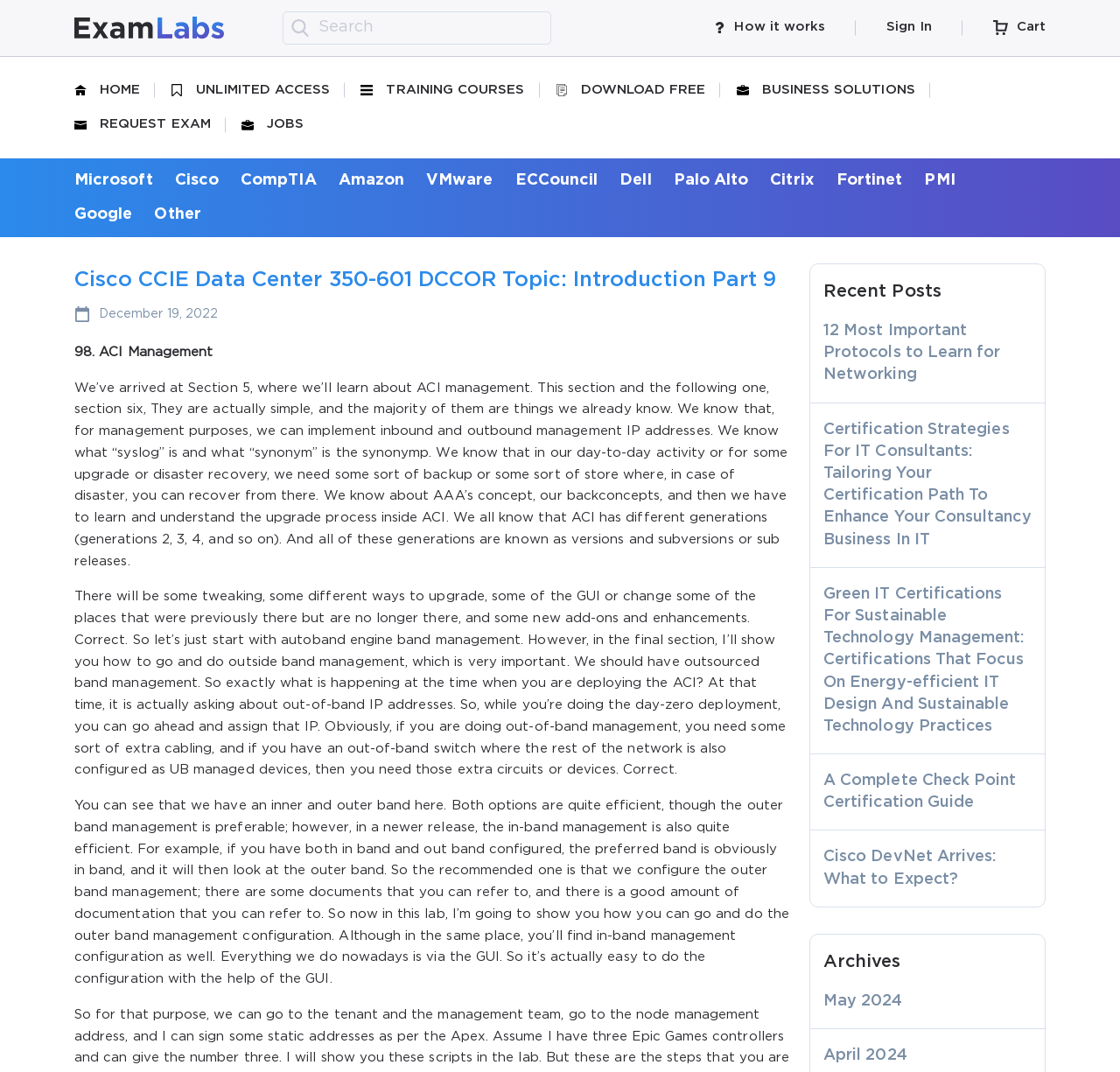Please locate the bounding box coordinates of the element that should be clicked to achieve the given instruction: "Search for something".

[0.252, 0.01, 0.492, 0.042]